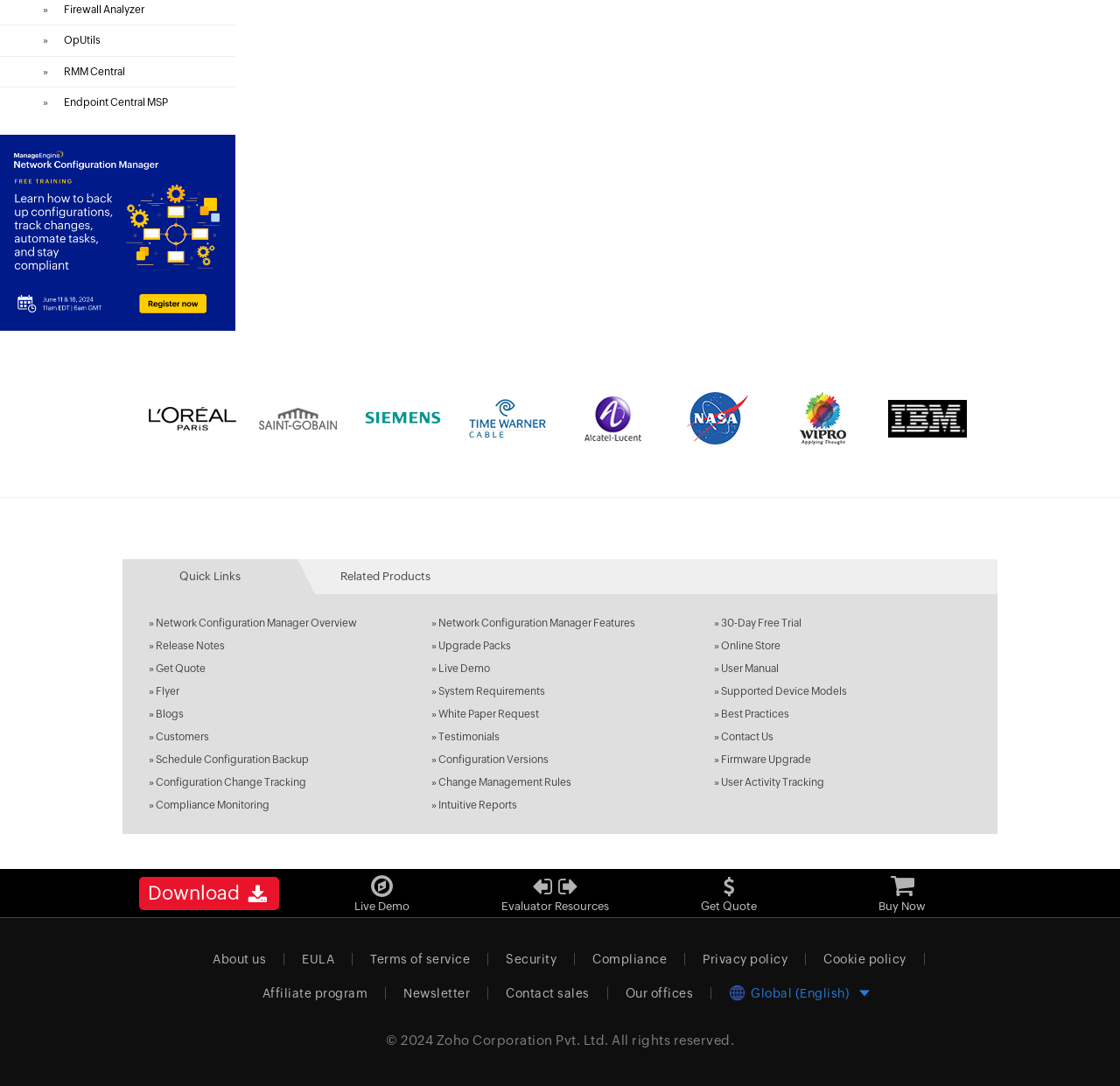Locate the UI element described as follows: "Configuration Versions". Return the bounding box coordinates as four float numbers between 0 and 1 in the order [left, top, right, bottom].

[0.391, 0.694, 0.49, 0.705]